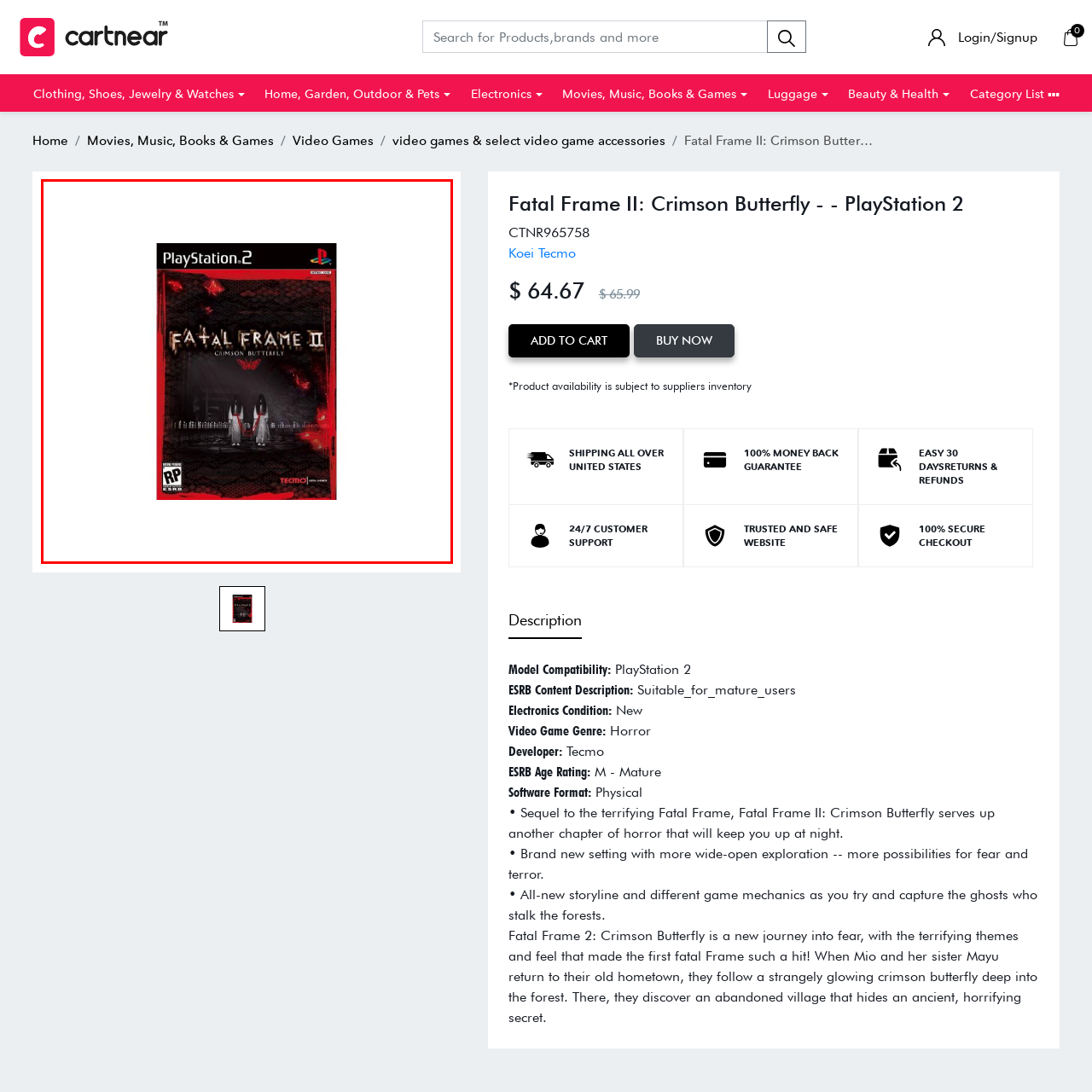Deliver a detailed account of the image that lies within the red box.

The image displays the cover art for the video game "Fatal Frame II: Crimson Butterfly," designed for the PlayStation 2 console. The cover features a haunting aesthetic, predominantly in dark tones, with a striking red border. The game title is prominently displayed at the top in bold, stylized lettering, contrasting against a shadowy background. Central to the imagery are two ghostly figures wearing traditional Japanese garments, adding an element of suspense and intrigue. The game is rated "M" for mature audiences, highlighting its horror elements, and is developed by Tecmo. This sequel promises another chilling adventure in the acclaimed Fatal Frame series, focusing on themes of terror and exploration within a mysterious, abandoned village.